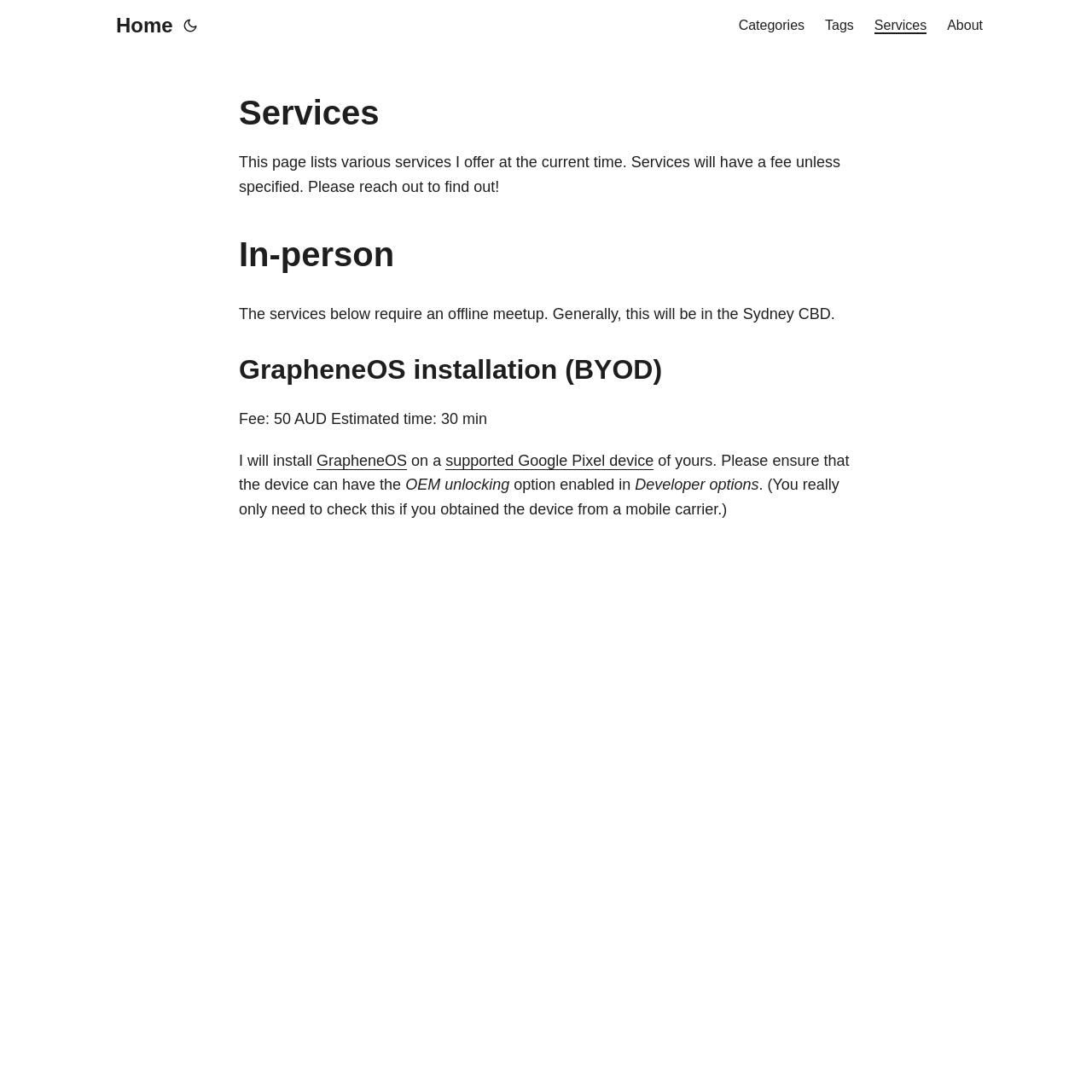Provide the bounding box coordinates of the area you need to click to execute the following instruction: "go to About page".

[0.867, 0.0, 0.9, 0.047]